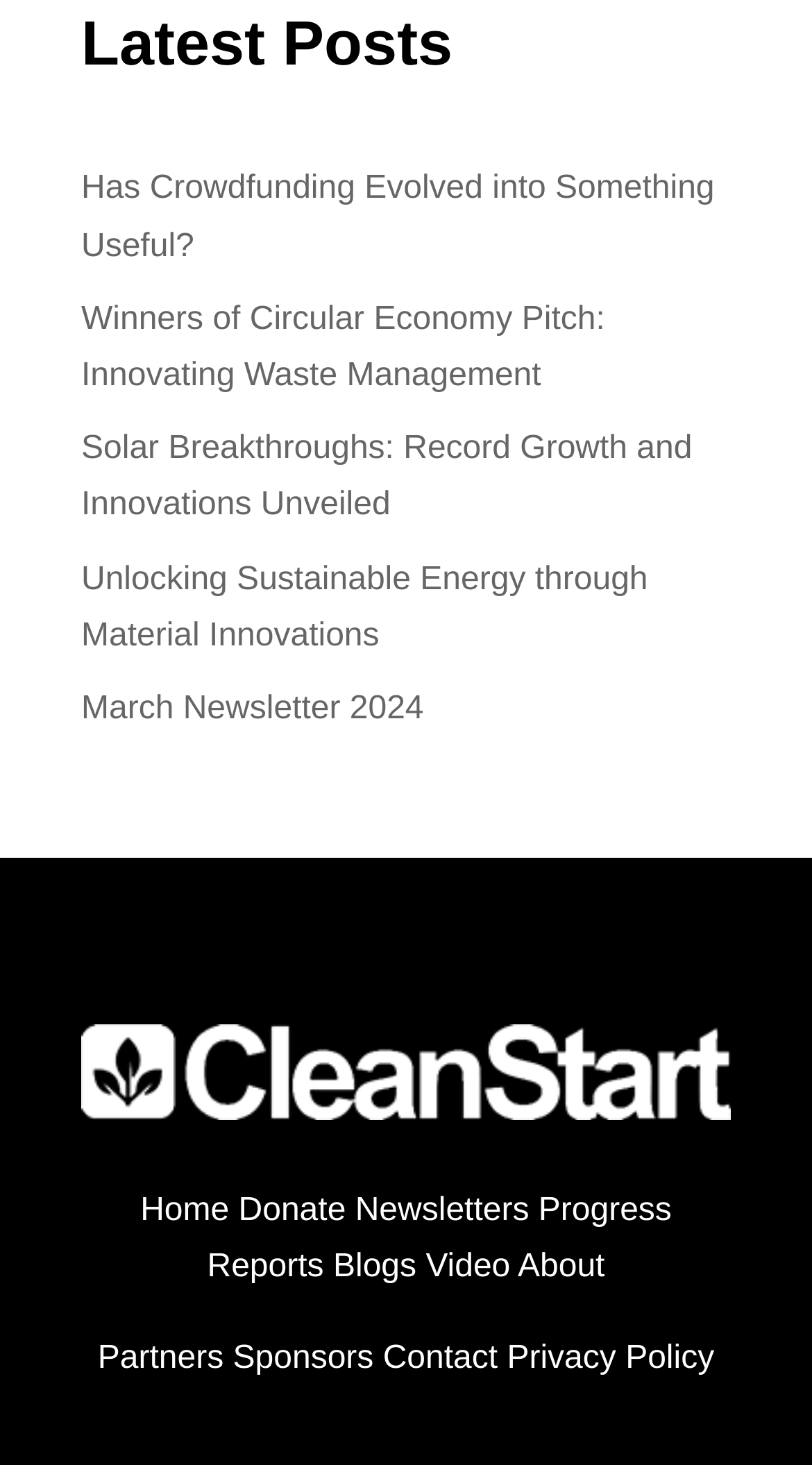Identify the bounding box coordinates of the region that needs to be clicked to carry out this instruction: "Watch a video". Provide these coordinates as four float numbers ranging from 0 to 1, i.e., [left, top, right, bottom].

[0.524, 0.853, 0.628, 0.877]